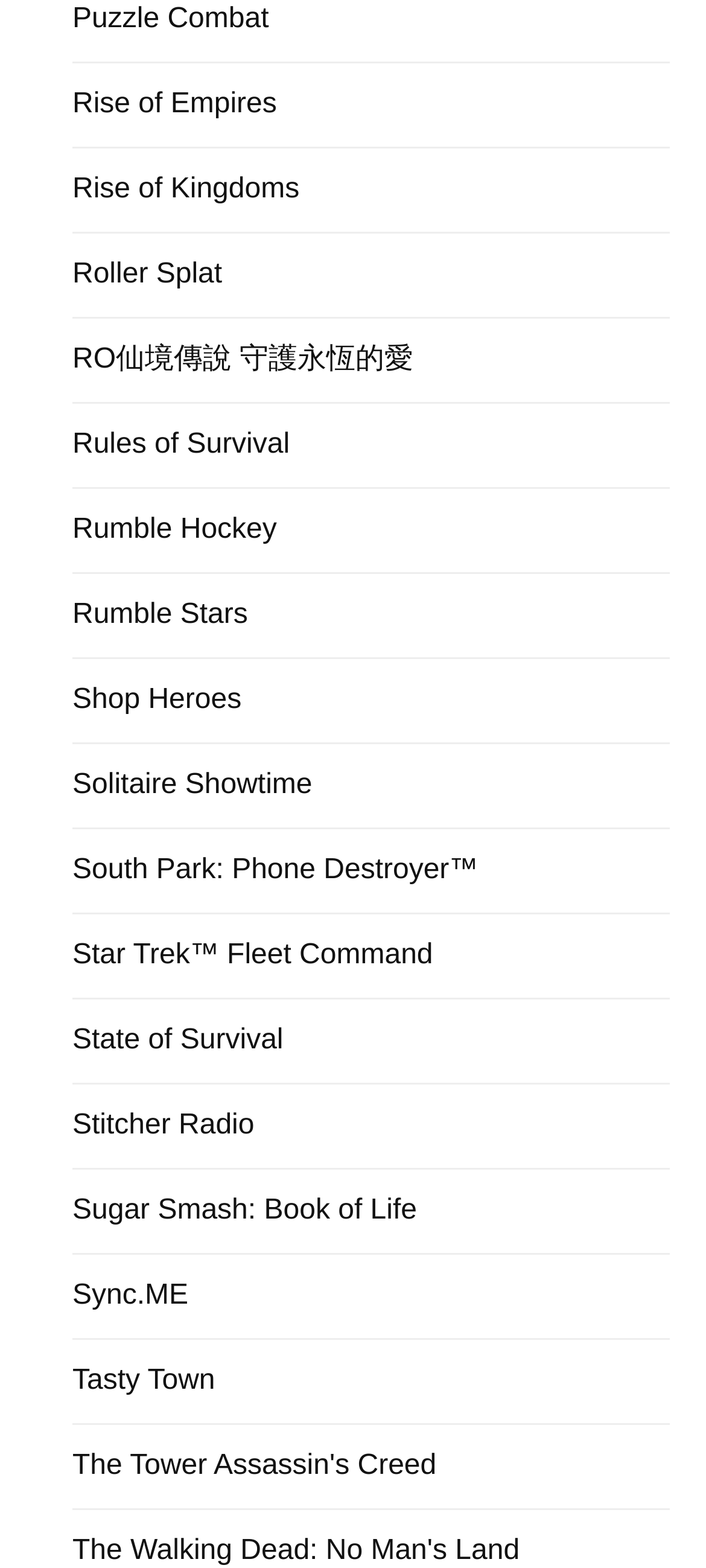How many games are listed on the webpage?
From the image, respond with a single word or phrase.

16